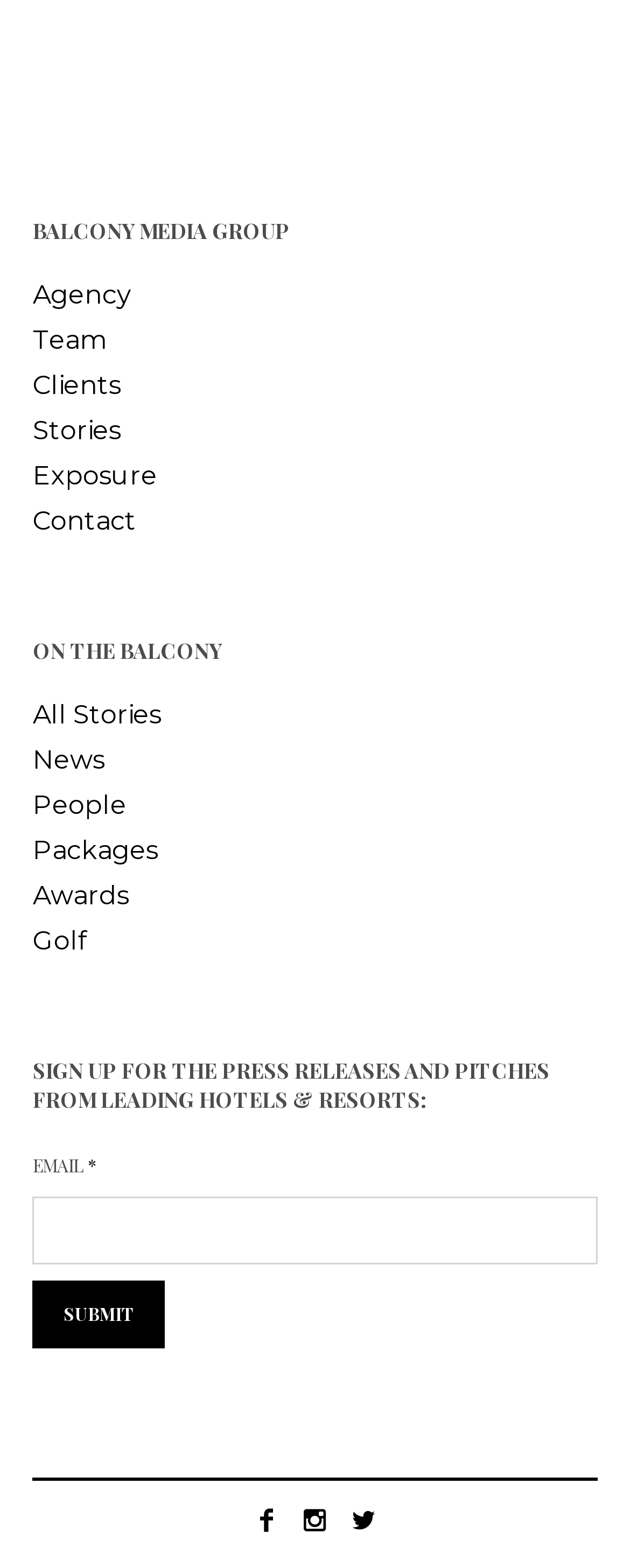What is the purpose of the textbox at the bottom of the webpage?
Examine the image and give a concise answer in one word or a short phrase.

Email input